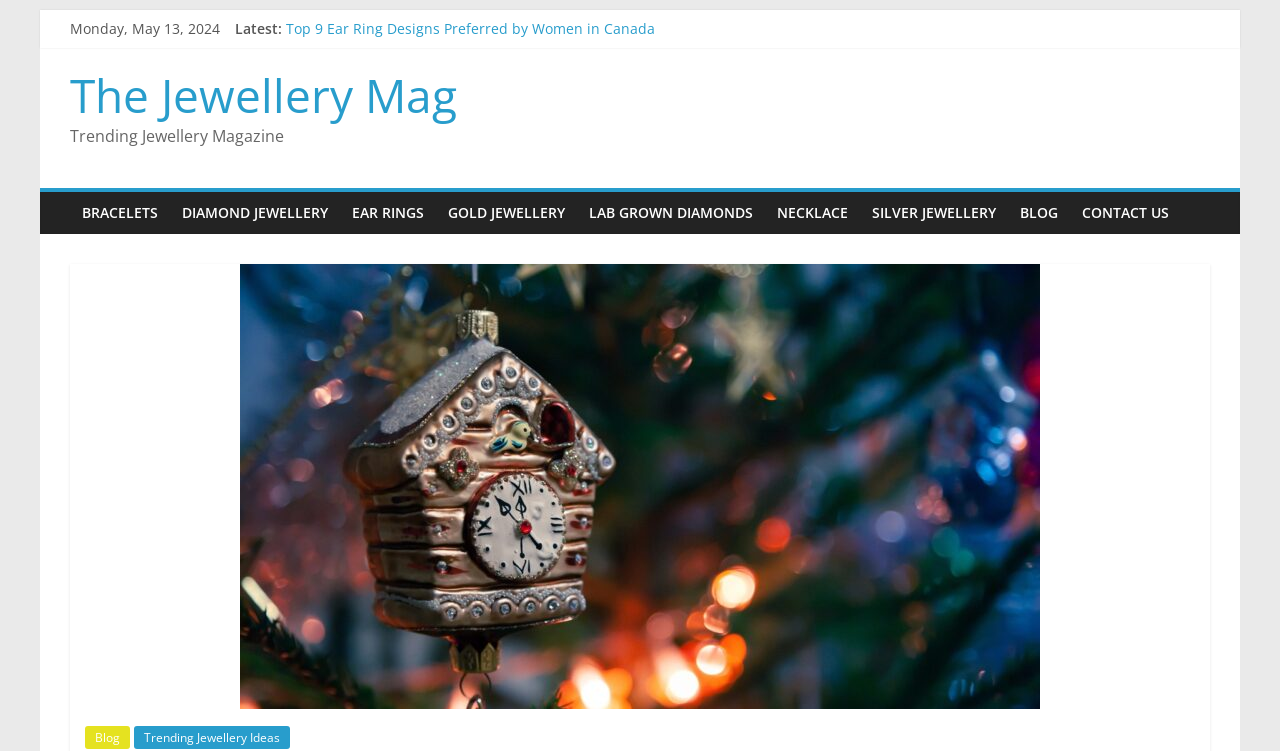Identify the coordinates of the bounding box for the element that must be clicked to accomplish the instruction: "View the latest jewellery news".

[0.184, 0.025, 0.22, 0.051]